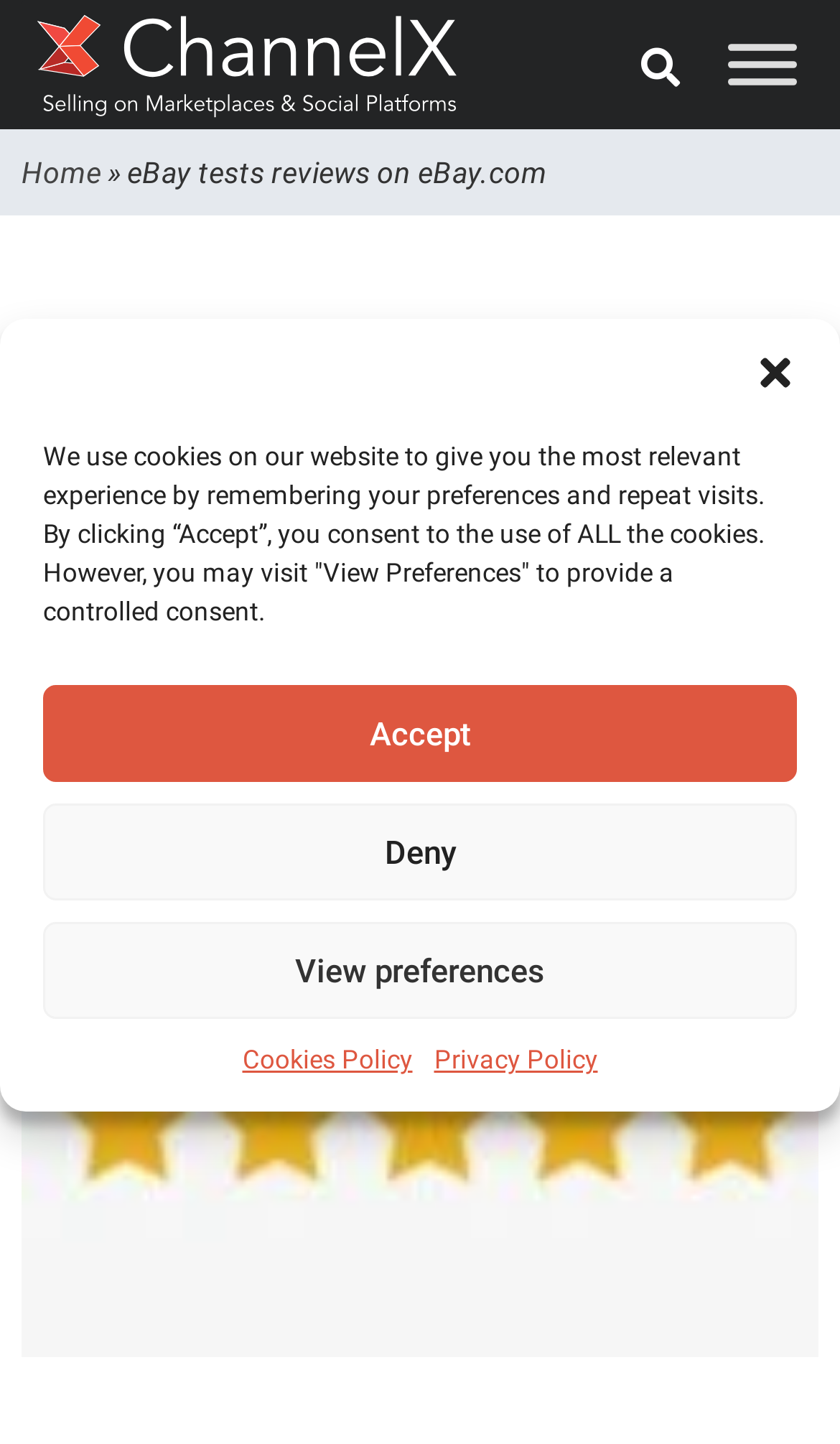Locate the bounding box coordinates of the element I should click to achieve the following instruction: "Go to home page".

[0.026, 0.107, 0.121, 0.131]